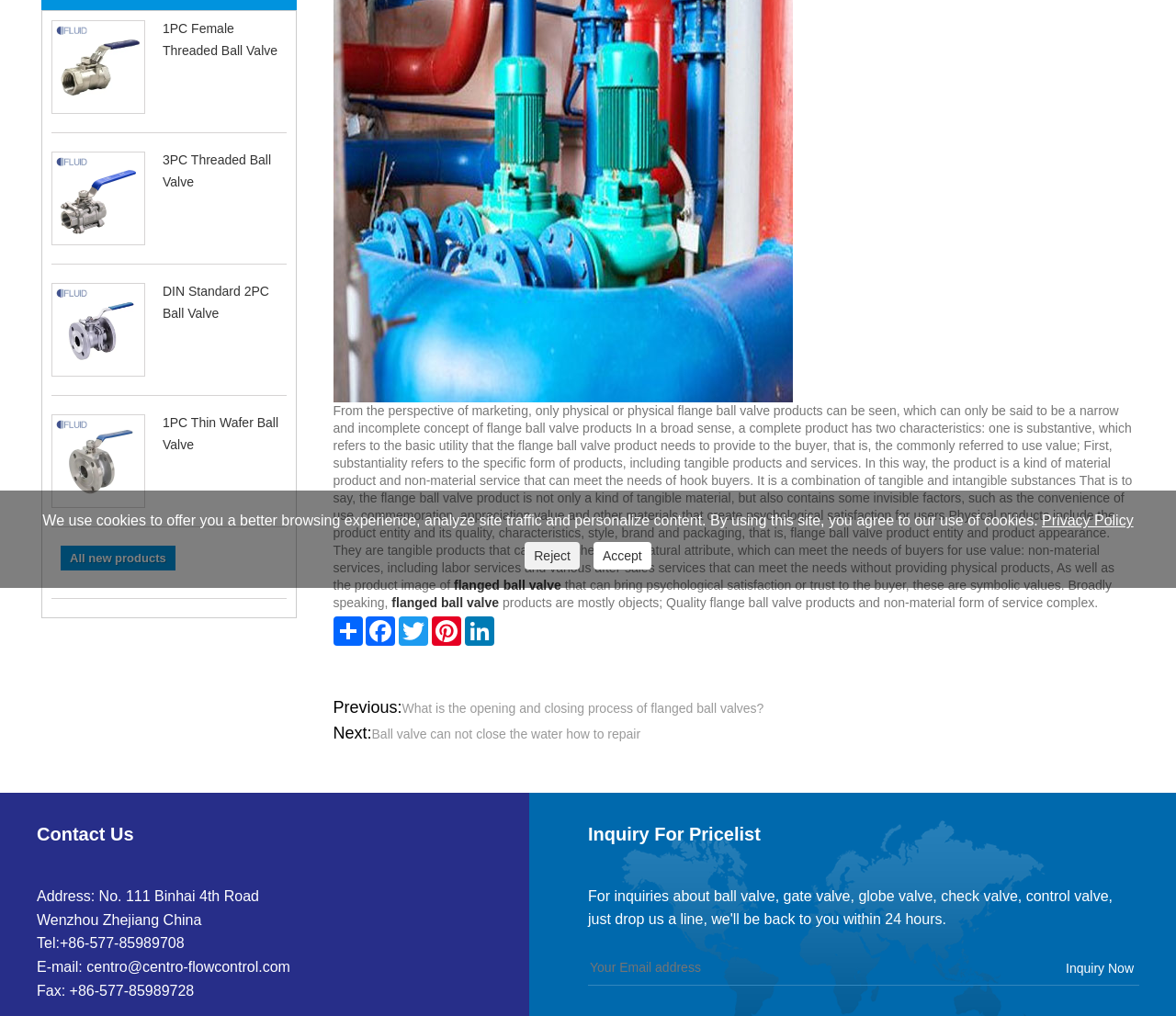Find the UI element described as: "placeholder="Your Email address"" and predict its bounding box coordinates. Ensure the coordinates are four float numbers between 0 and 1, [left, top, right, bottom].

[0.5, 0.934, 0.875, 0.97]